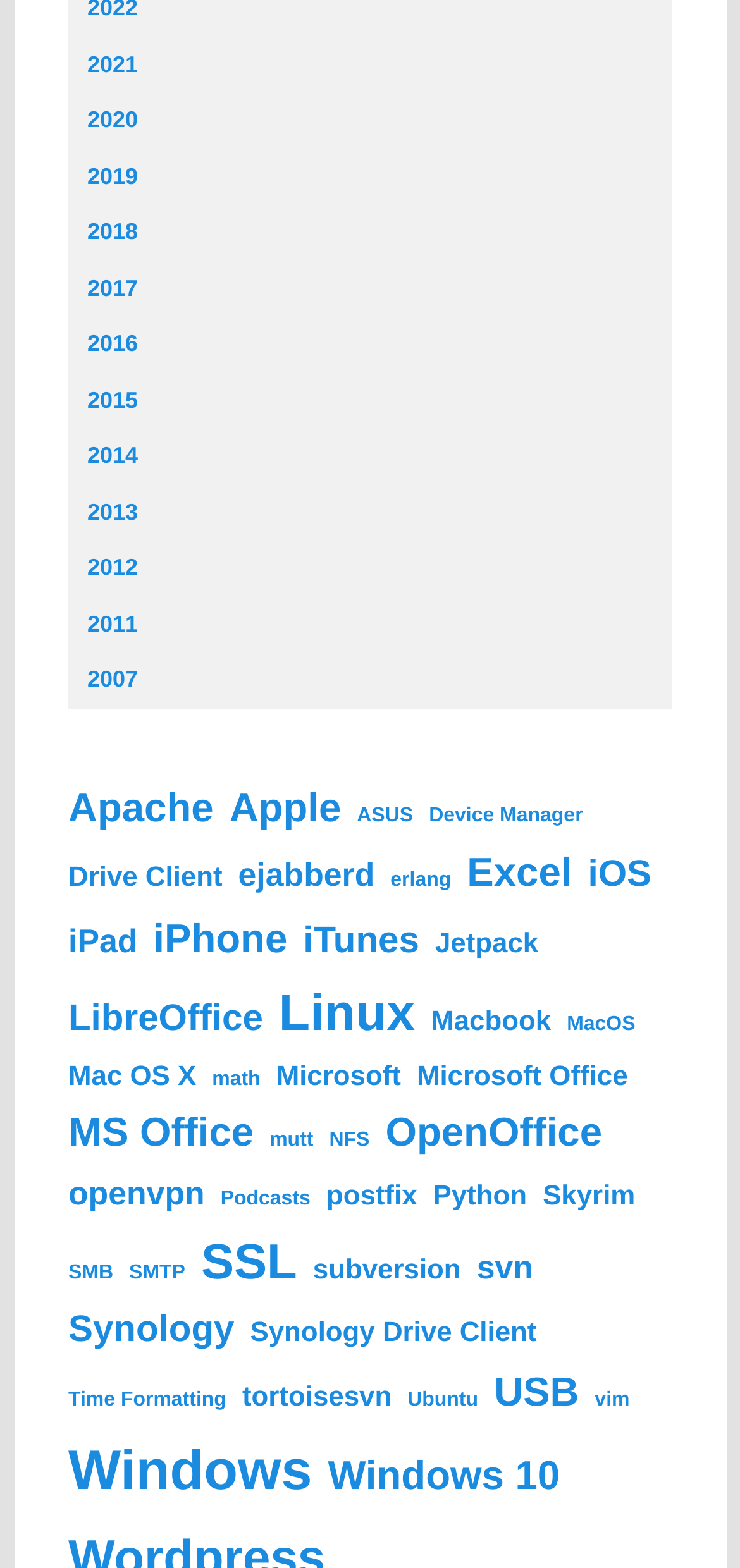Can you show the bounding box coordinates of the region to click on to complete the task described in the instruction: "Explore iOS items"?

[0.794, 0.54, 0.88, 0.578]